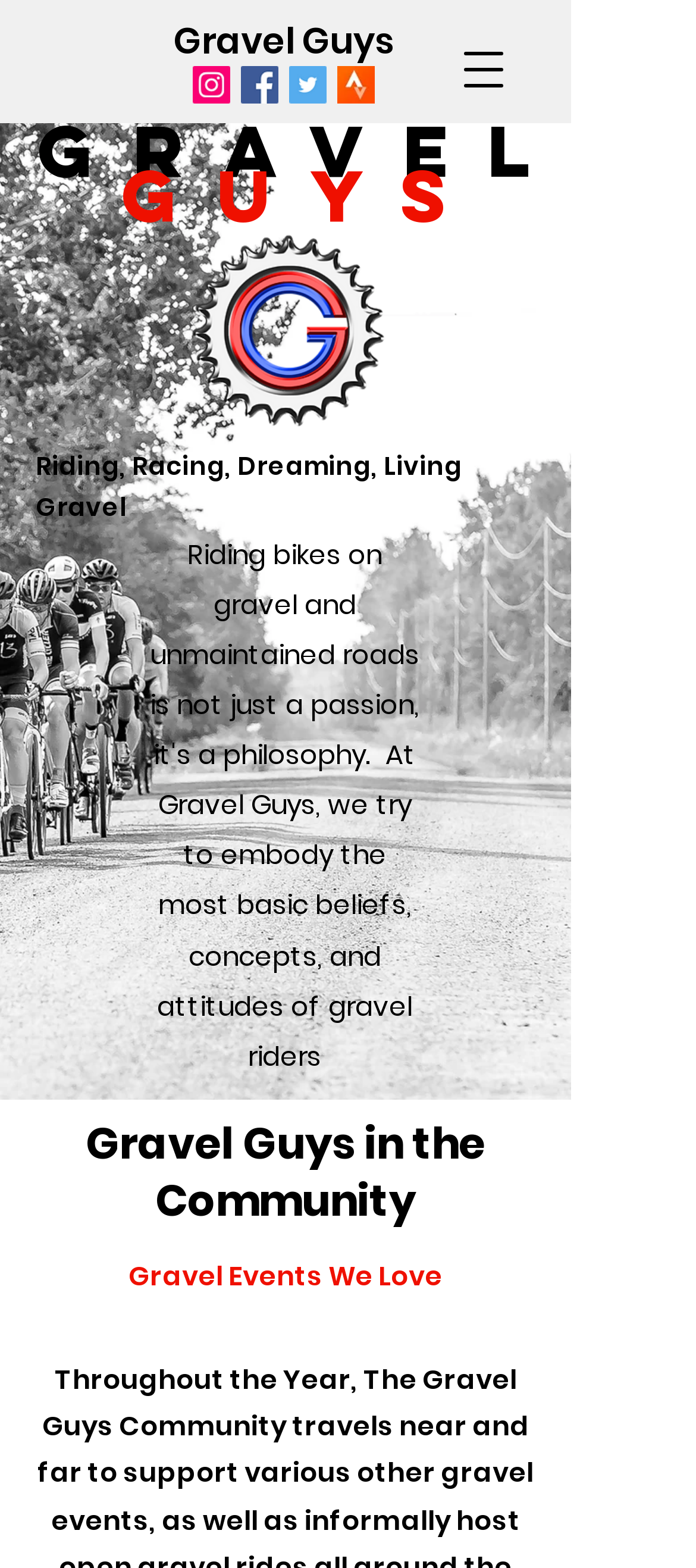Answer the question using only a single word or phrase: 
What type of events do they love?

Gravel Events